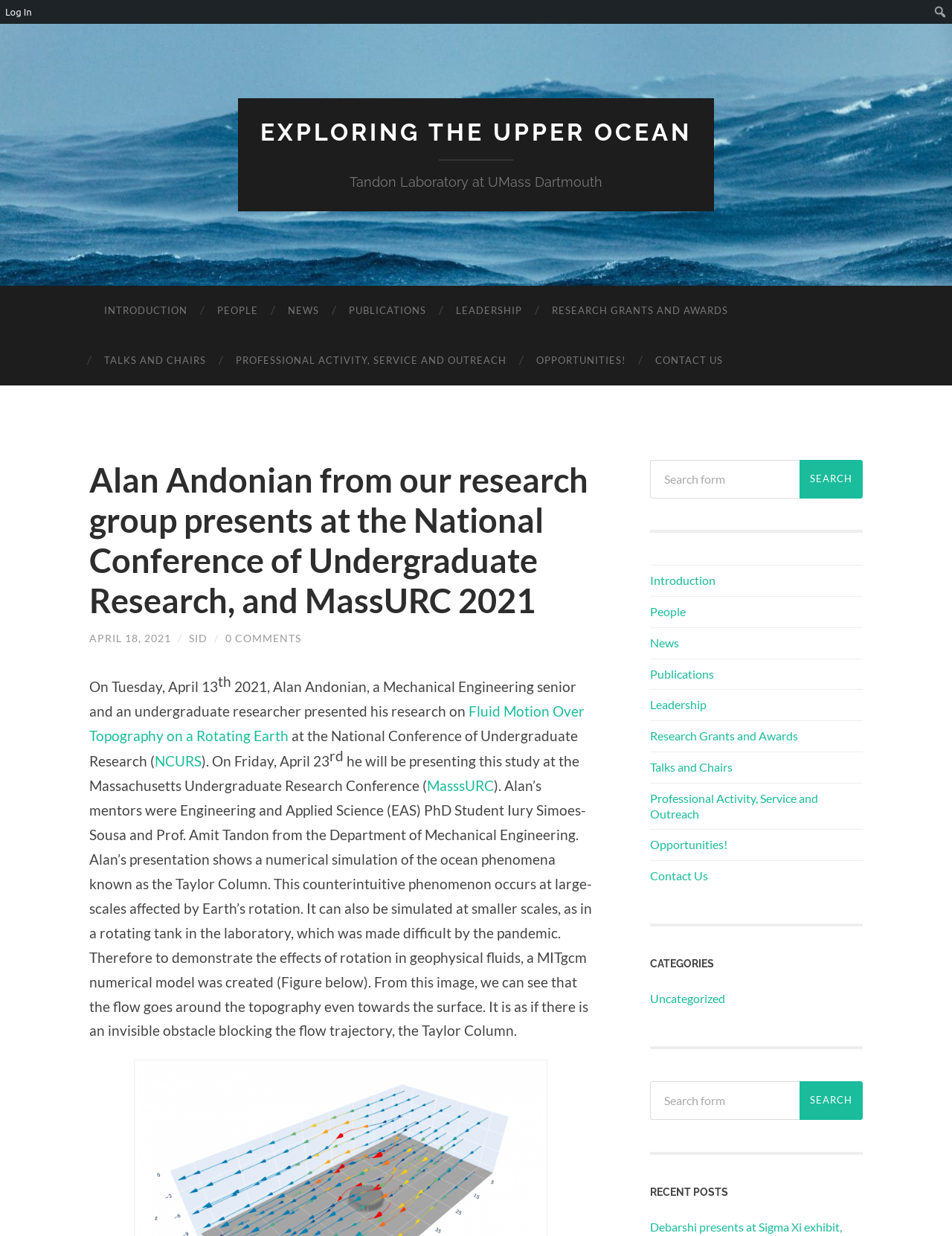Could you determine the bounding box coordinates of the clickable element to complete the instruction: "Read about Bob Fosbury"? Provide the coordinates as four float numbers between 0 and 1, i.e., [left, top, right, bottom].

None